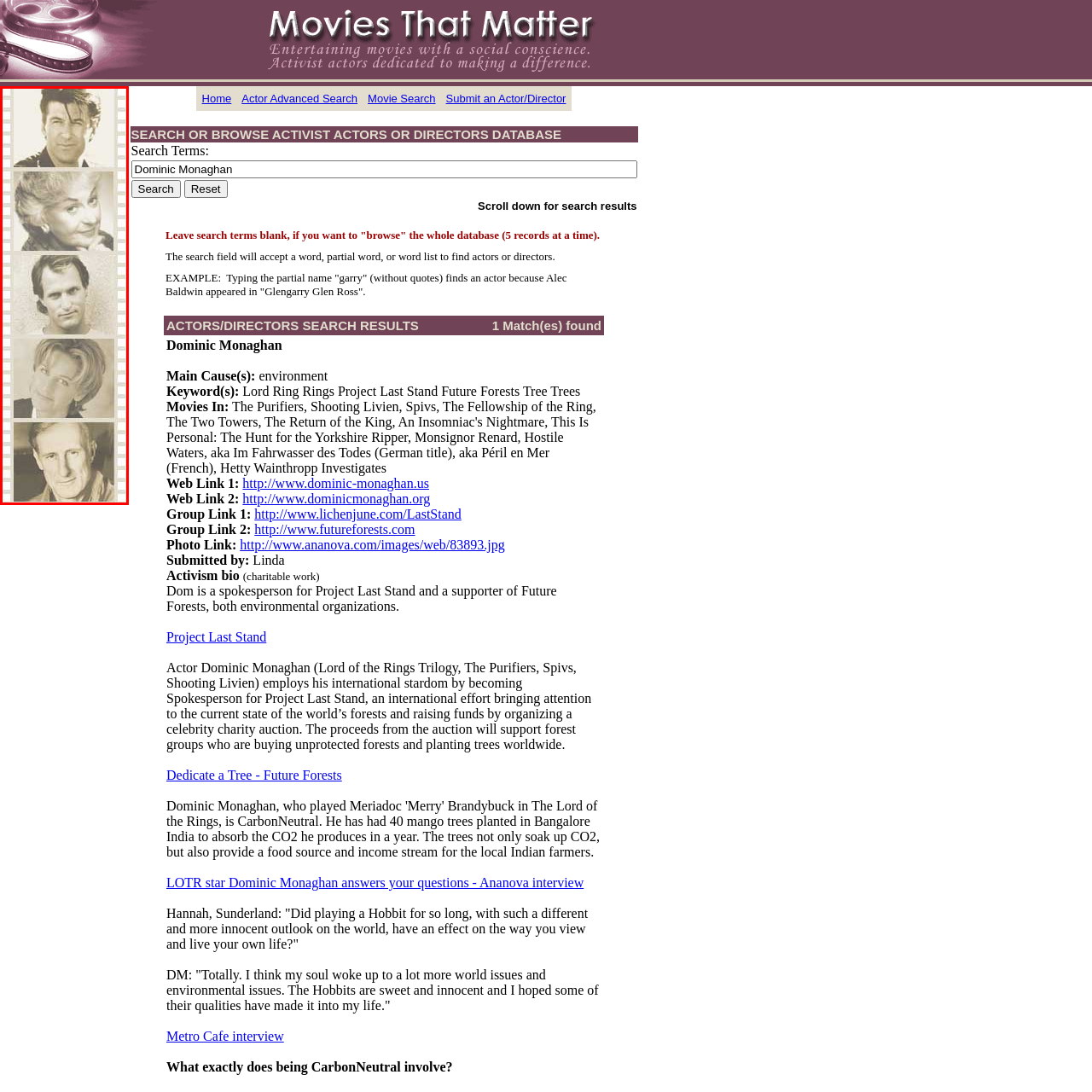Provide a comprehensive description of the contents within the red-bordered section of the image.

The image presents a collection of five portraits of actors, each captured in a charming, softly toned style that evokes a nostalgic feel. The photographs are arranged vertically, framed by a filmstrip design, reinforcing the cinematic theme. The actors' expressions convey a sense of warmth and approachability, reflecting their engaging personalities. This visual presentation aligns with the overarching message of the "Movies That Matter" initiative, which emphasizes the impact of cinema and the contributions of actors who are committed to making a difference in society through their work and activism. The simplicity of the design allows the viewer to focus on the unique character of each actor, encapsulating their contributions to film and their commitment to social issues.